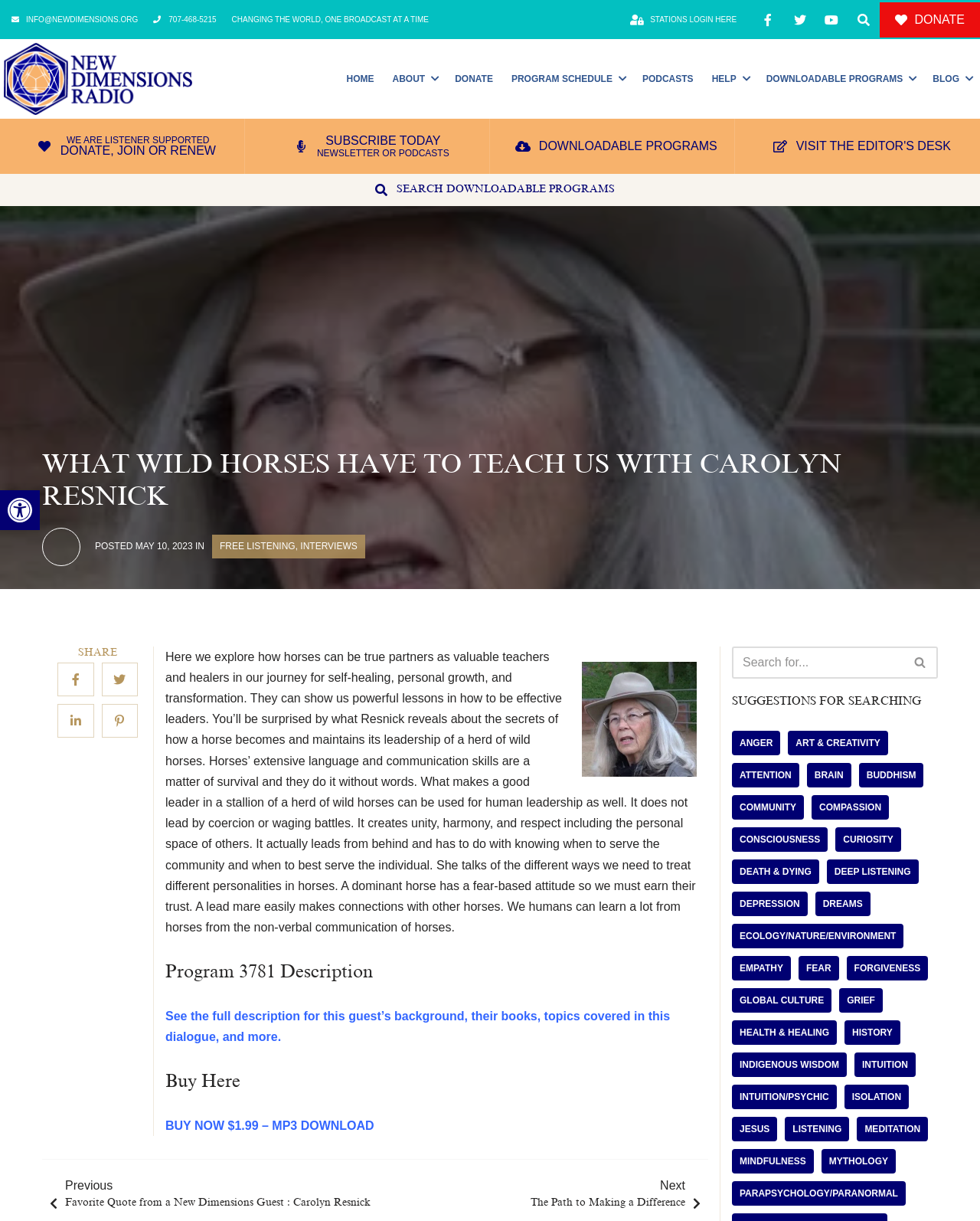What is the topic of the program?
Using the image as a reference, give an elaborate response to the question.

I found the answer by reading the static text 'Here we explore how horses can be true partners as valuable teachers and healers in our journey for self-healing, personal growth, and transformation.' which indicates that the program is about horses as teachers and healers.